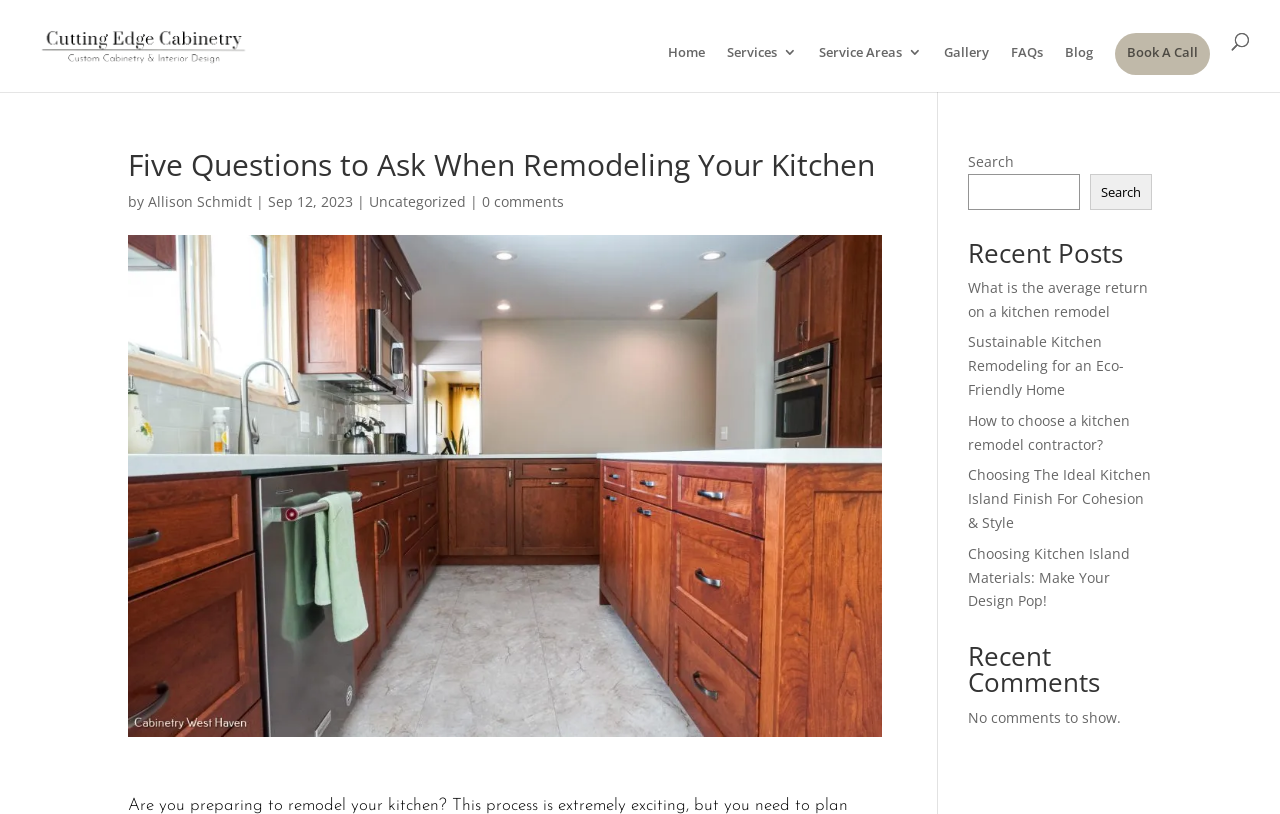Specify the bounding box coordinates of the region I need to click to perform the following instruction: "Read the 'Five Questions to Ask When Remodeling Your Kitchen' article". The coordinates must be four float numbers in the range of 0 to 1, i.e., [left, top, right, bottom].

[0.1, 0.184, 0.689, 0.233]